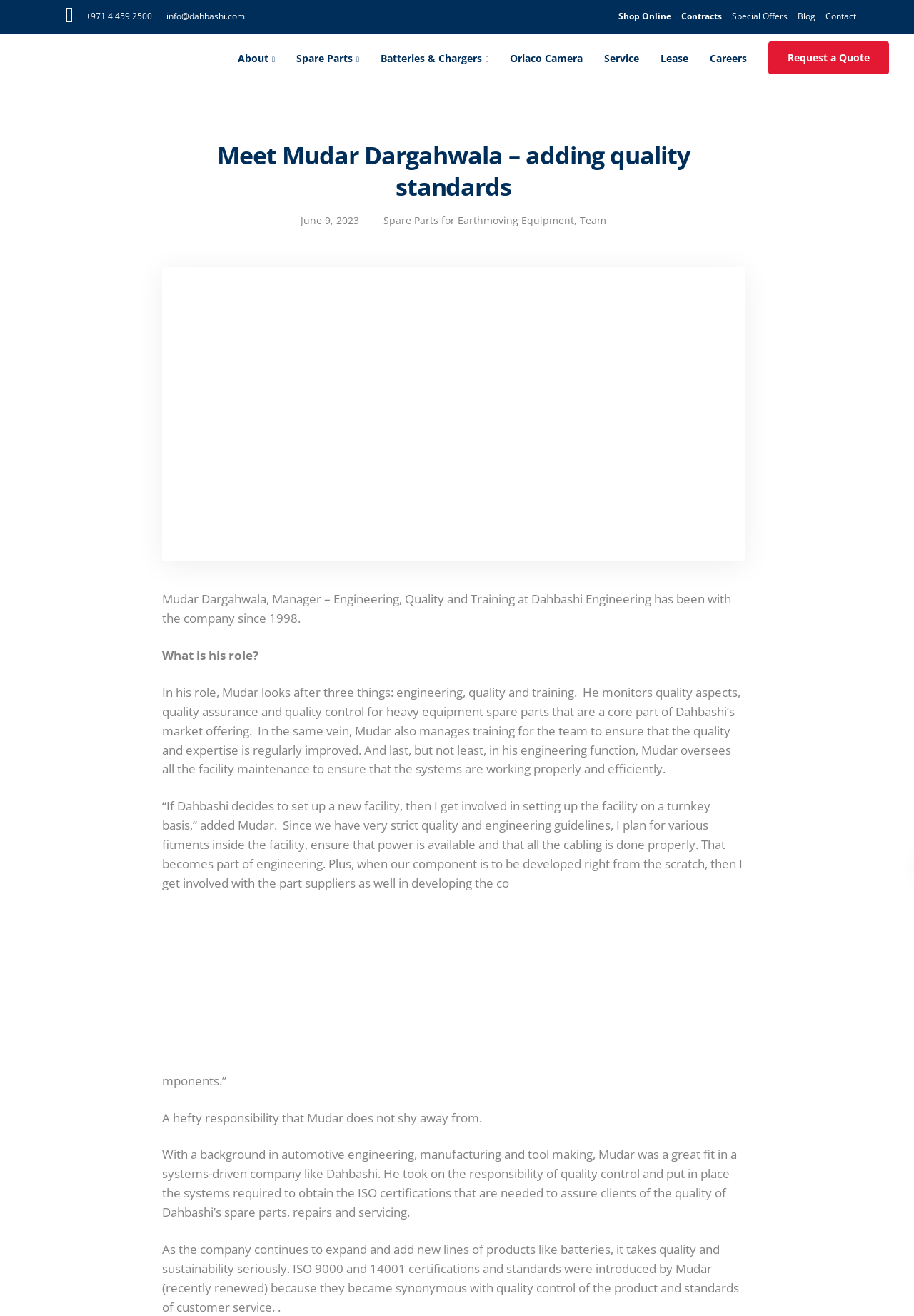Locate the primary heading on the webpage and return its text.

Meet Mudar Dargahwala – adding quality standards